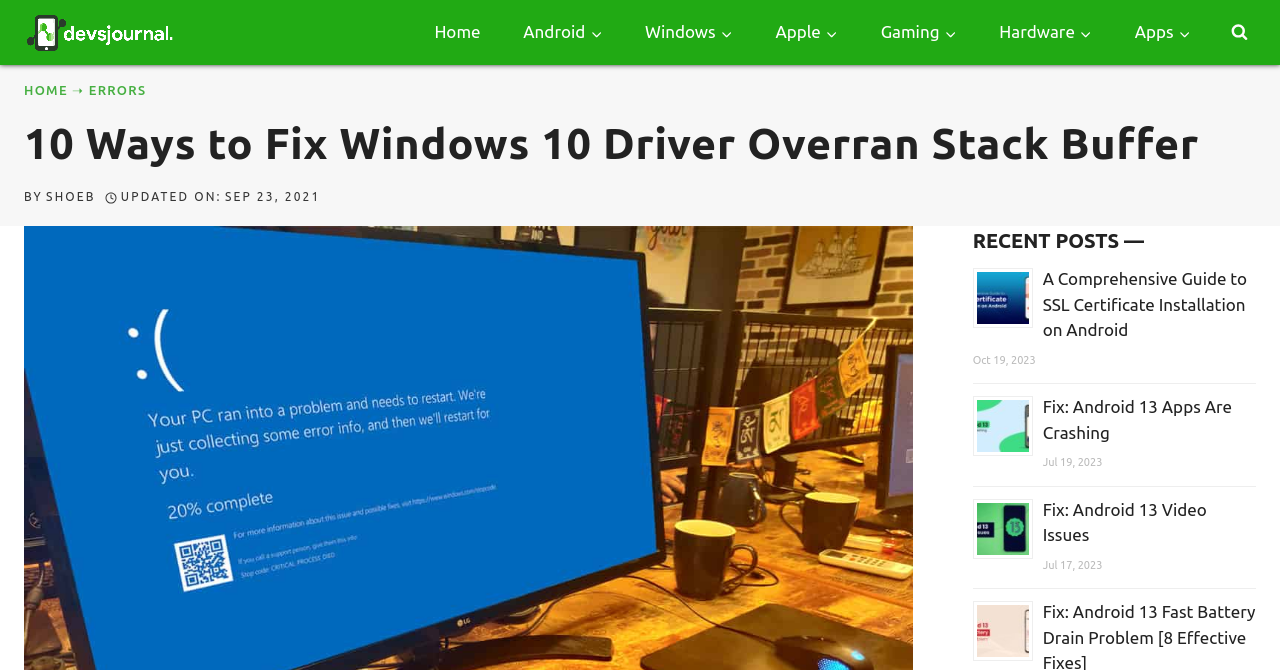Use a single word or phrase to answer the question: 
What is the website's logo?

DevsJournal